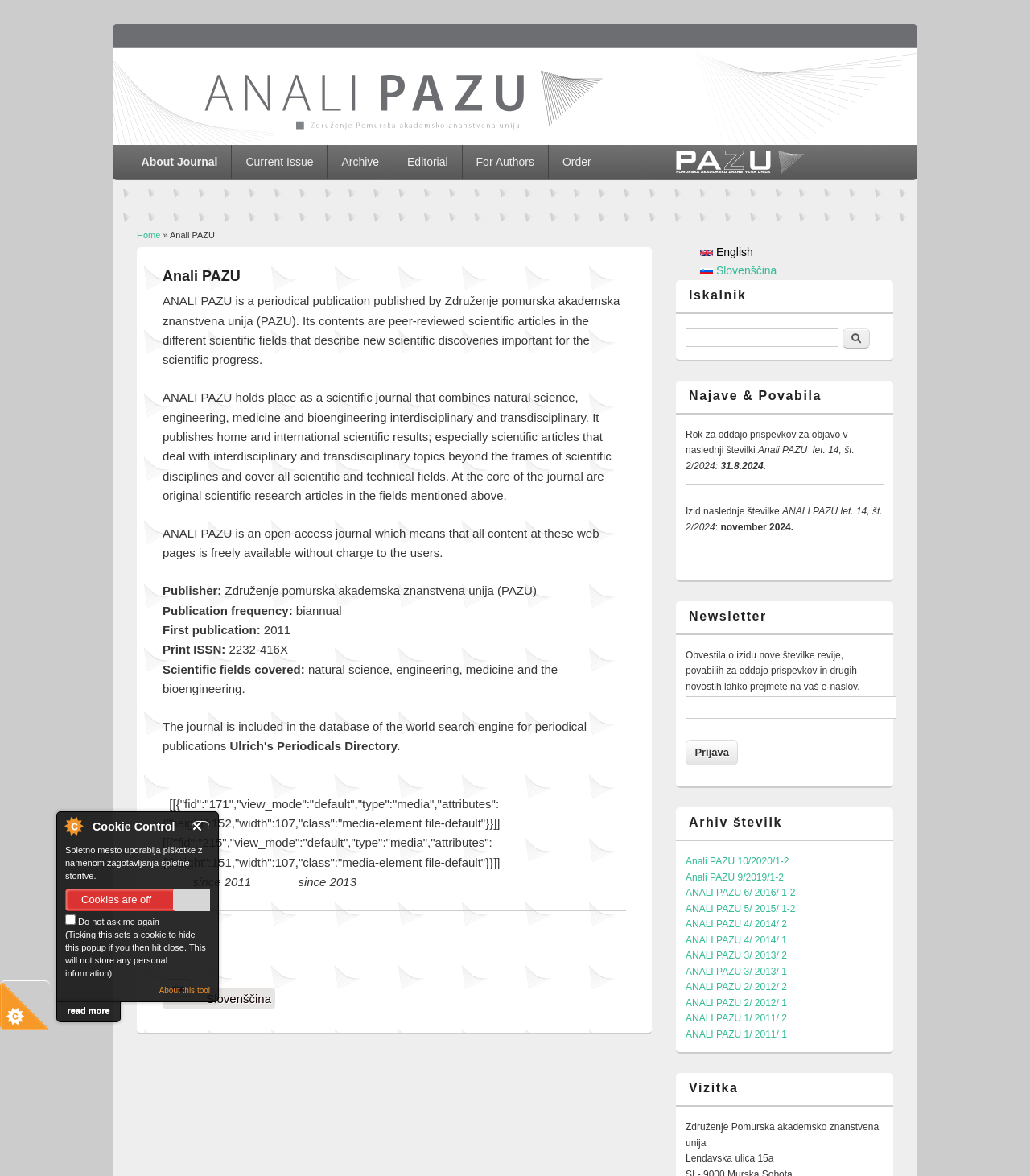What is the deadline for submitting articles?
Please answer the question with a detailed and comprehensive explanation.

The deadline for submitting articles can be found in the section that describes the upcoming issue of the journal. It is stated that the deadline for submitting articles for the next issue is '31.8.2024'.